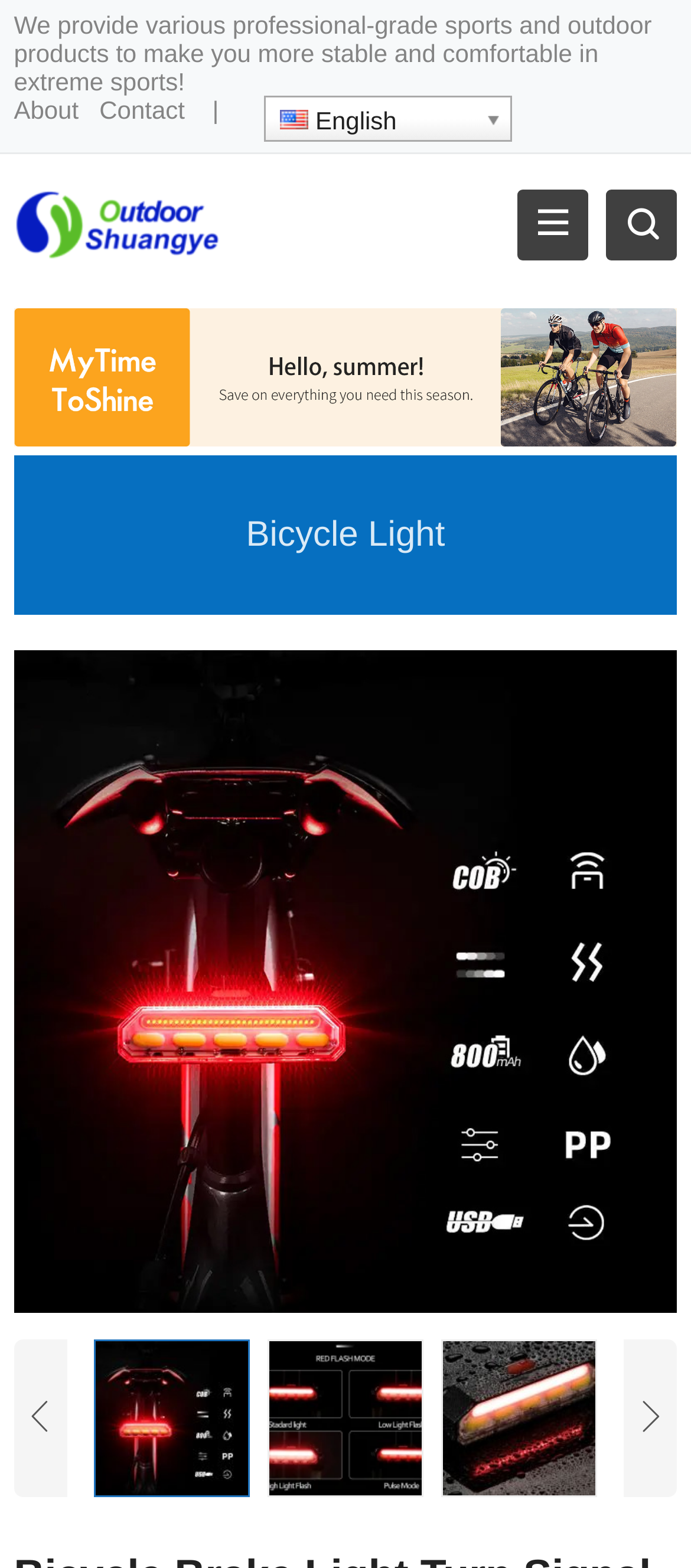Extract the top-level heading from the webpage and provide its text.

Bicycle Brake Light Turn Signal Remote Control Lamp Bicycle COB LED Powerful Rechargeable Rear Lights Taillight